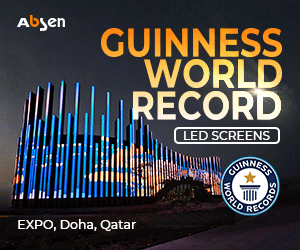What is the recognition symbol displayed in the advertisement?
Offer a detailed and full explanation in response to the question.

The advertisement features a circular emblem that underscores the recognition of Absen's achievement, adding prestige to the advertisement. This emblem is a visual representation of the Guinness World Record recognition.